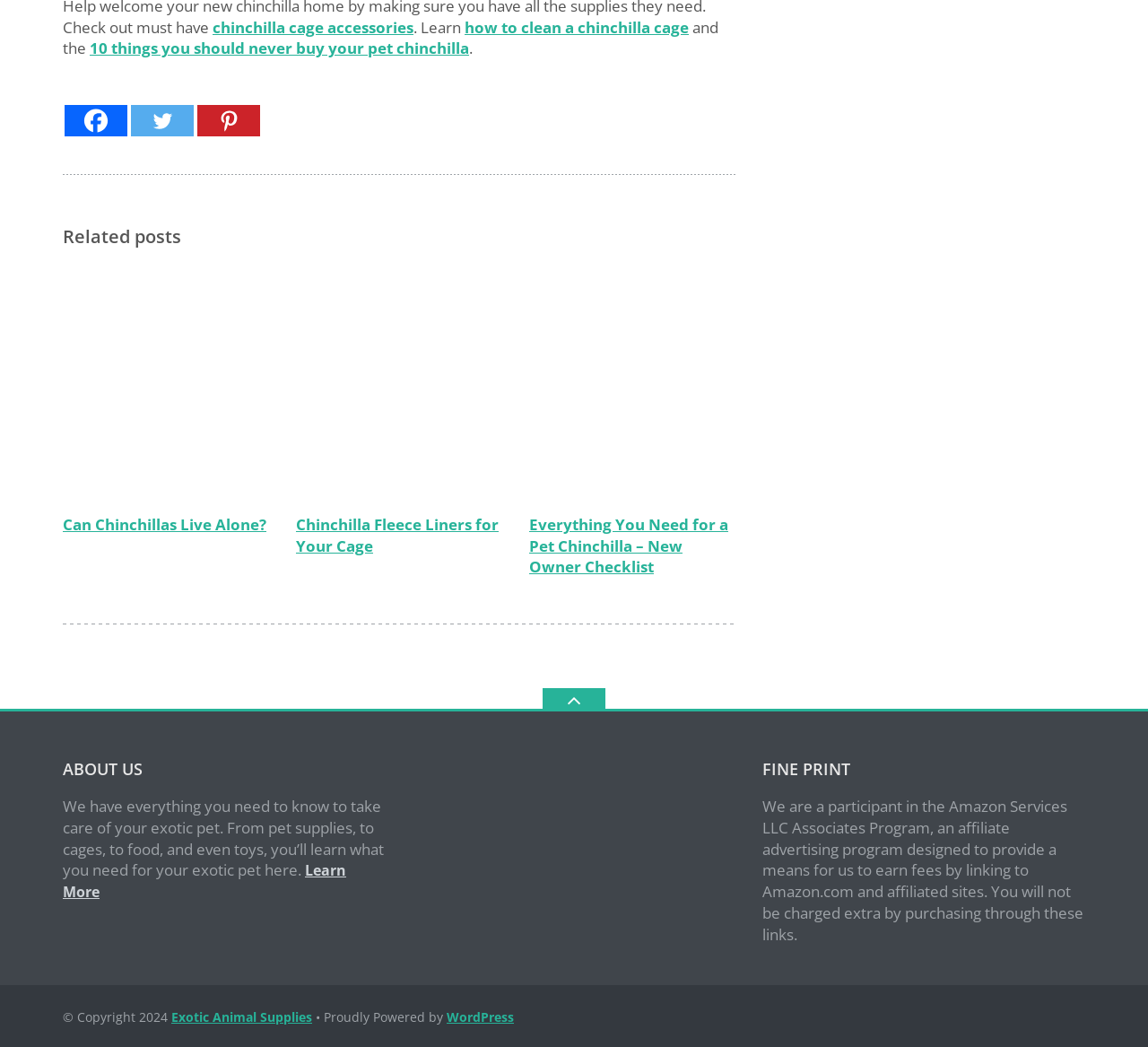Please find the bounding box coordinates of the clickable region needed to complete the following instruction: "Learn more about exotic pet care". The bounding box coordinates must consist of four float numbers between 0 and 1, i.e., [left, top, right, bottom].

[0.055, 0.822, 0.302, 0.861]